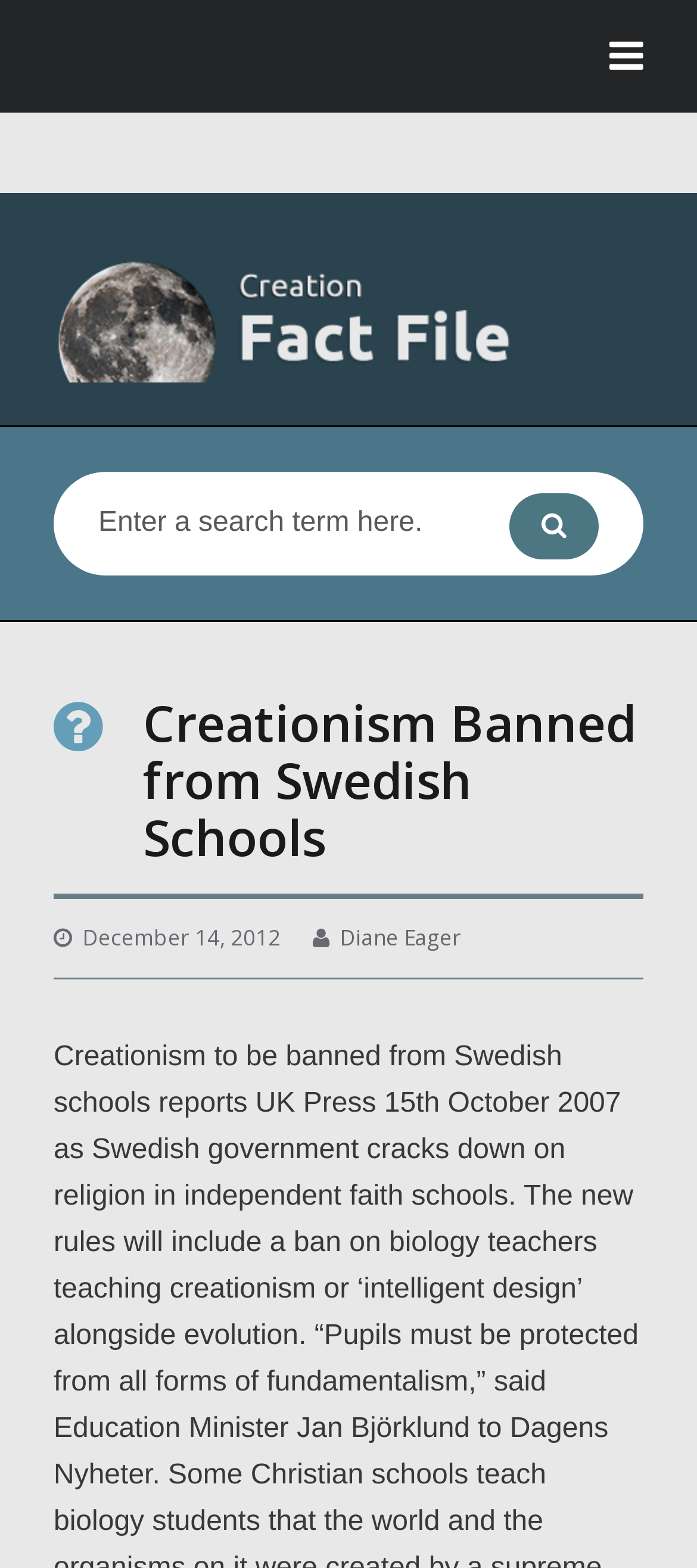Give a one-word or short-phrase answer to the following question: 
What is the date of the article?

December 14, 2012